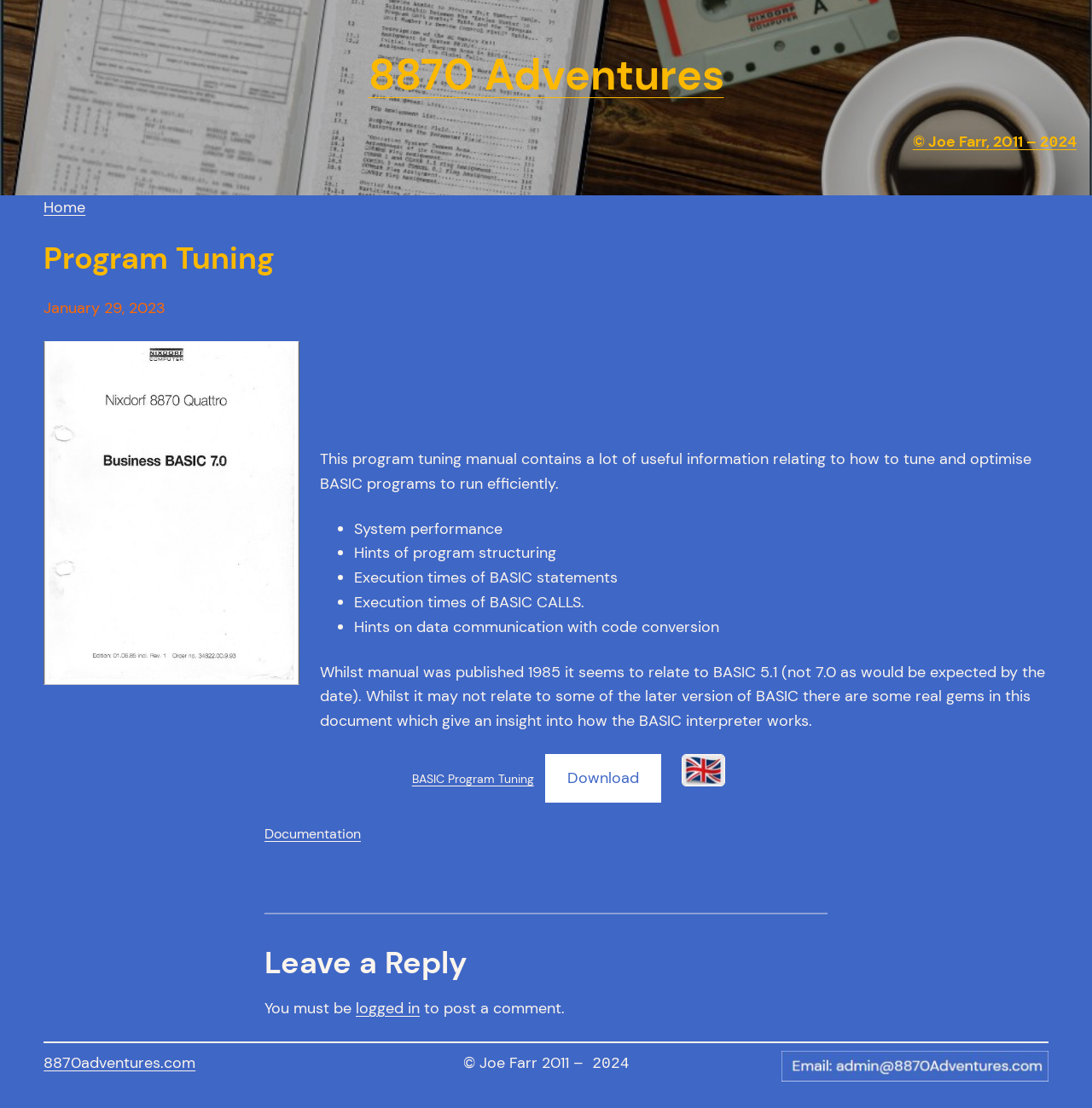Carefully observe the image and respond to the question with a detailed answer:
What is the purpose of the program tuning manual?

The program tuning manual is intended to provide useful information on how to tune and optimize BASIC programs to run efficiently, as stated in the text.